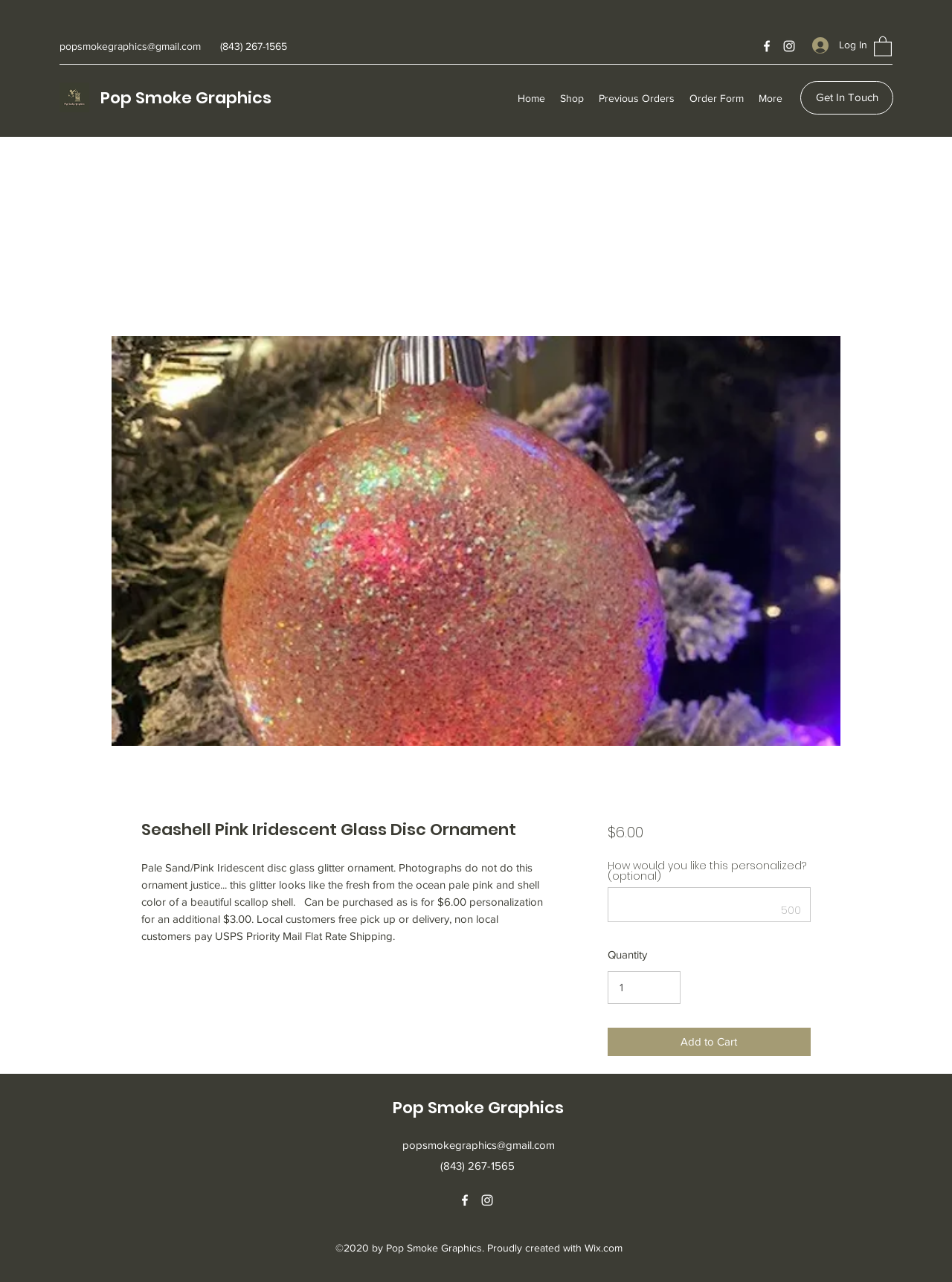What social media platforms are available?
Utilize the information in the image to give a detailed answer to the question.

The social media platforms available can be found in the social bar section at the top and bottom of the webpage, where Facebook and Instagram links are provided.